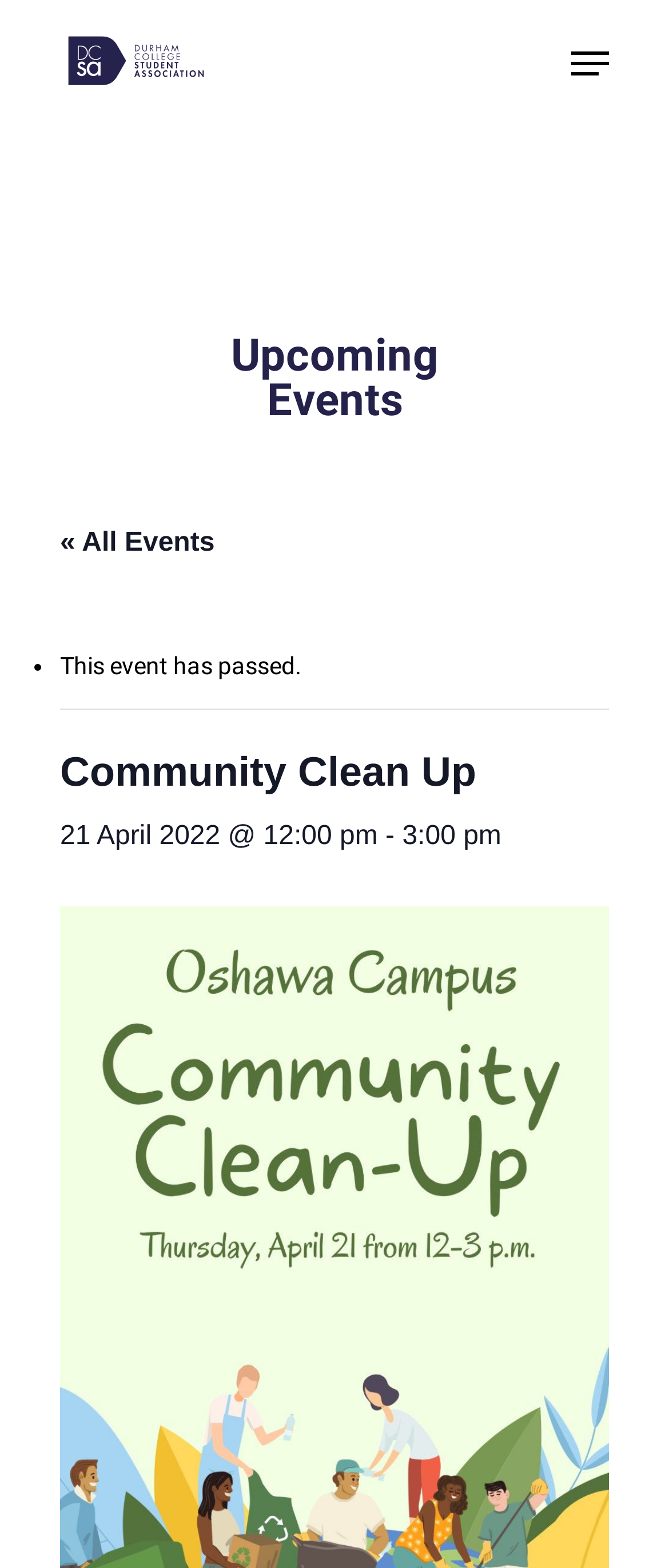What is the name of the student association?
Please respond to the question with a detailed and well-explained answer.

The answer can be found by looking at the top-left corner of the webpage, where there is a link with the text 'Durham College Student Association'.